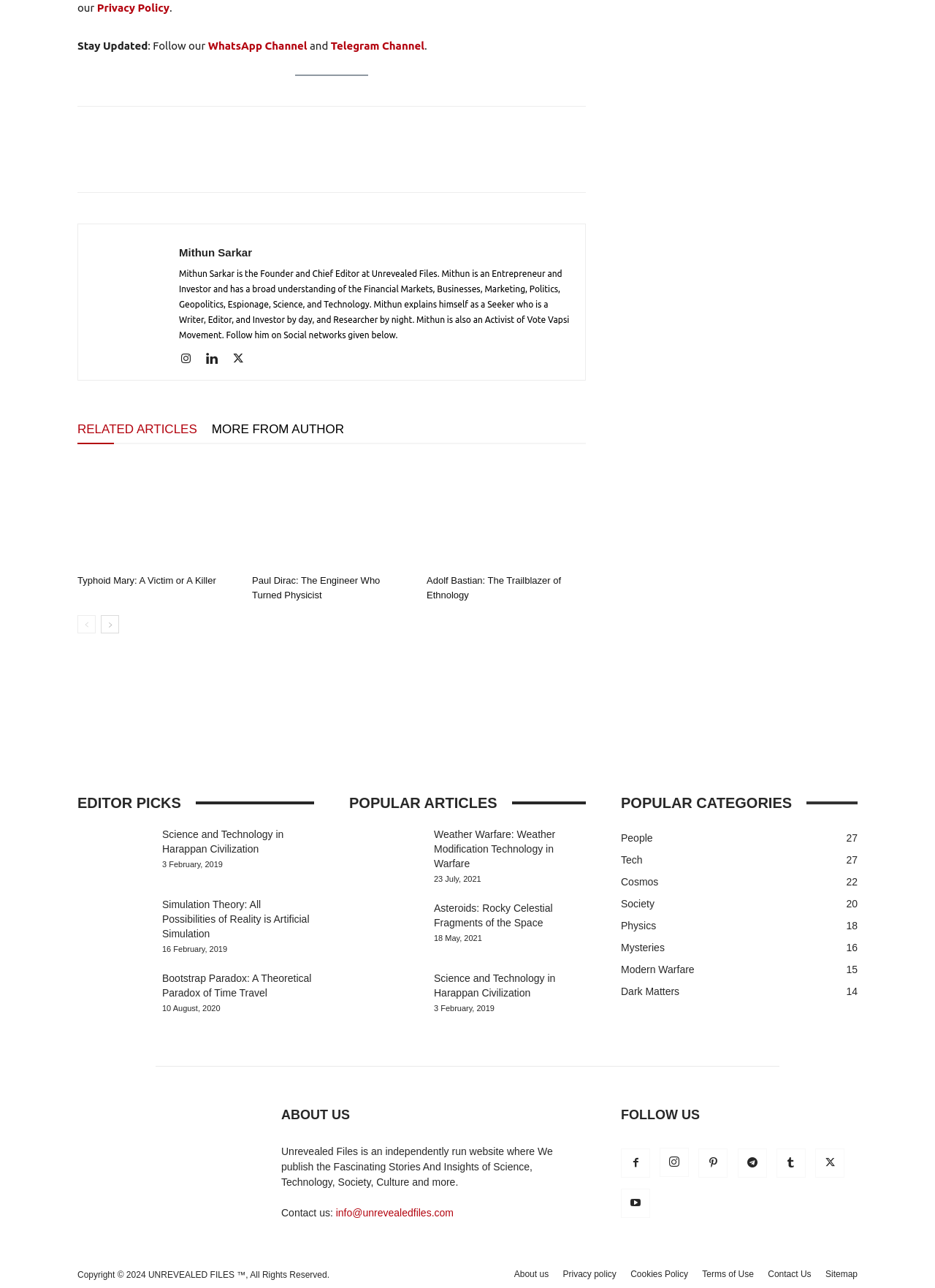How many 'prev' and 'next' page links are available? From the image, respond with a single word or brief phrase.

2